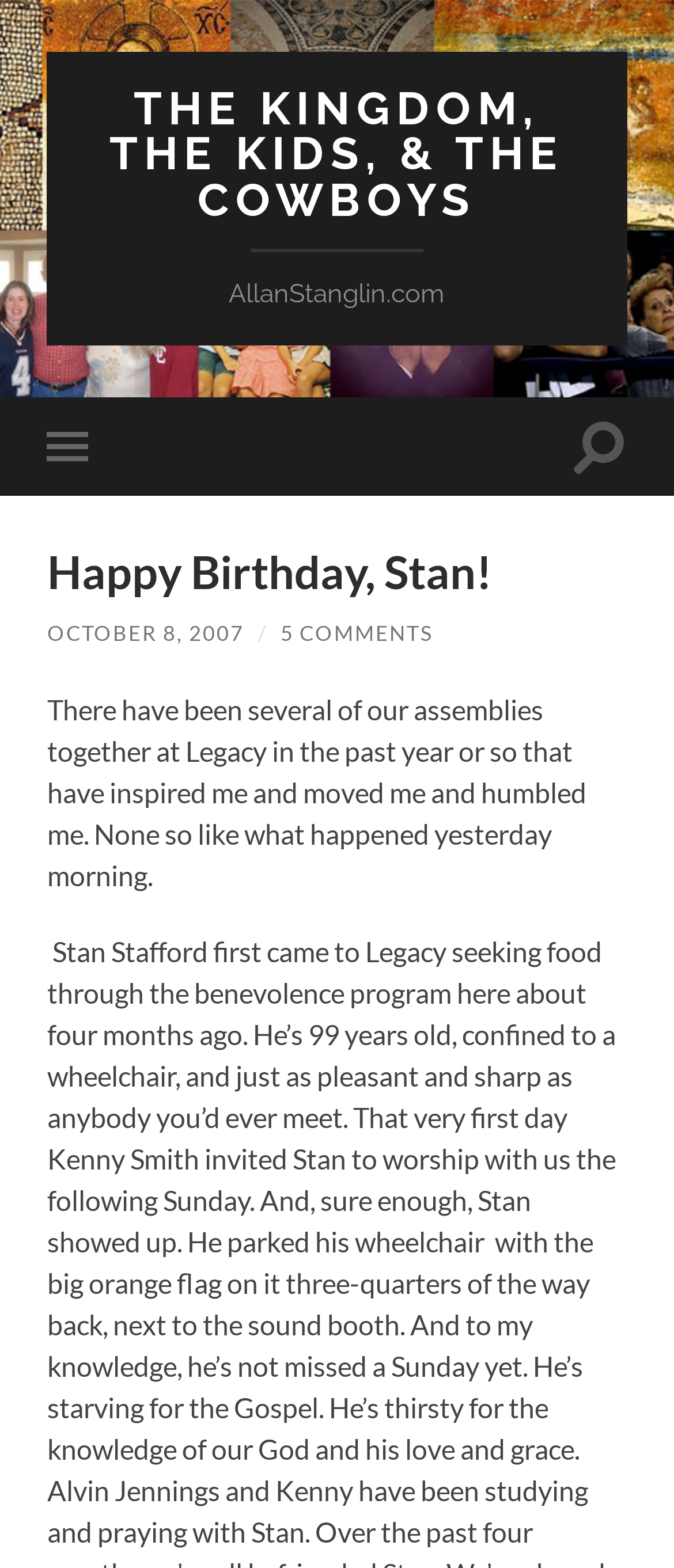Identify the bounding box coordinates for the UI element described by the following text: "Toggle search field". Provide the coordinates as four float numbers between 0 and 1, in the format [left, top, right, bottom].

[0.848, 0.253, 0.93, 0.316]